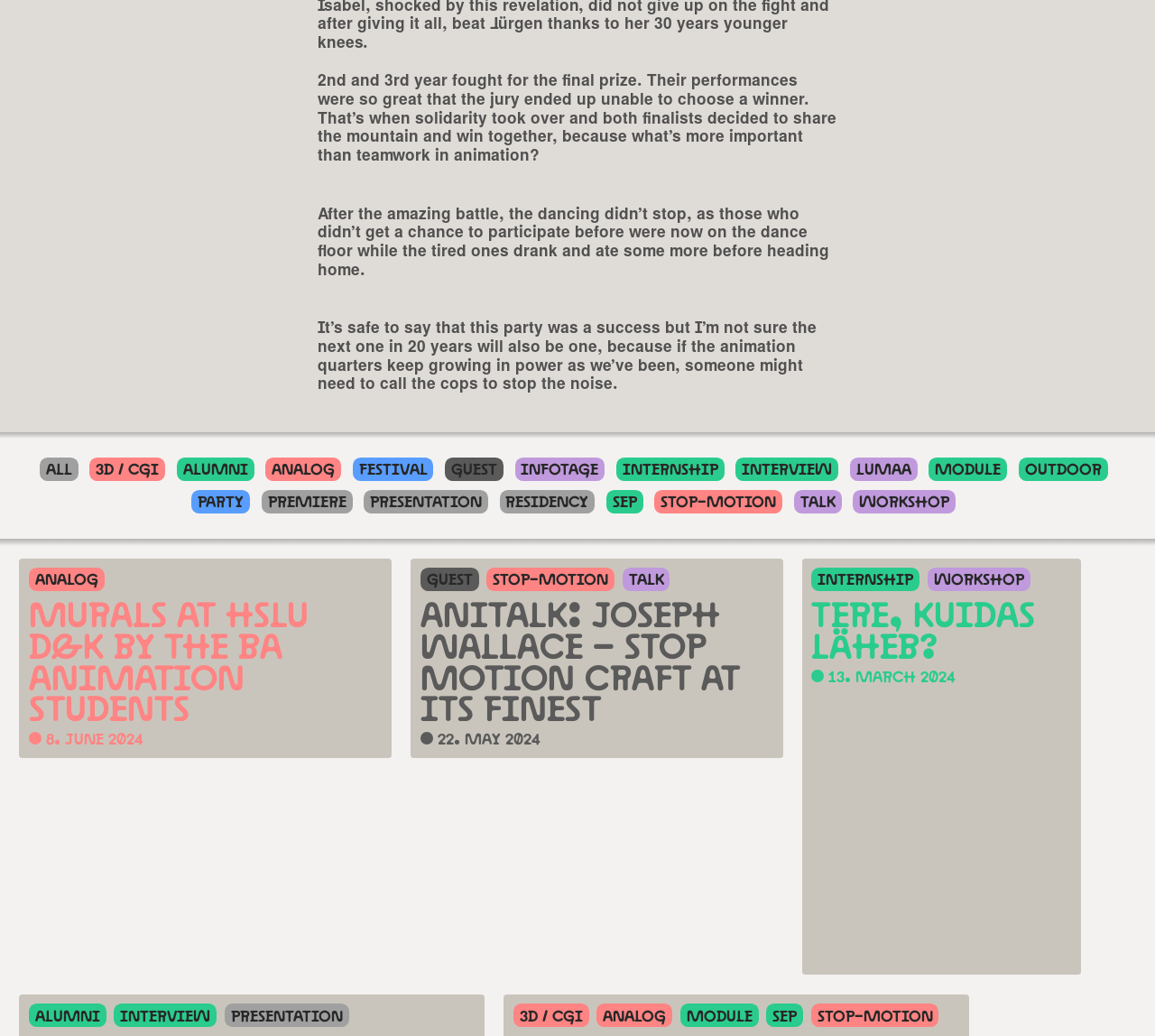Respond to the following question with a brief word or phrase:
How many figures are there in the webpage?

6